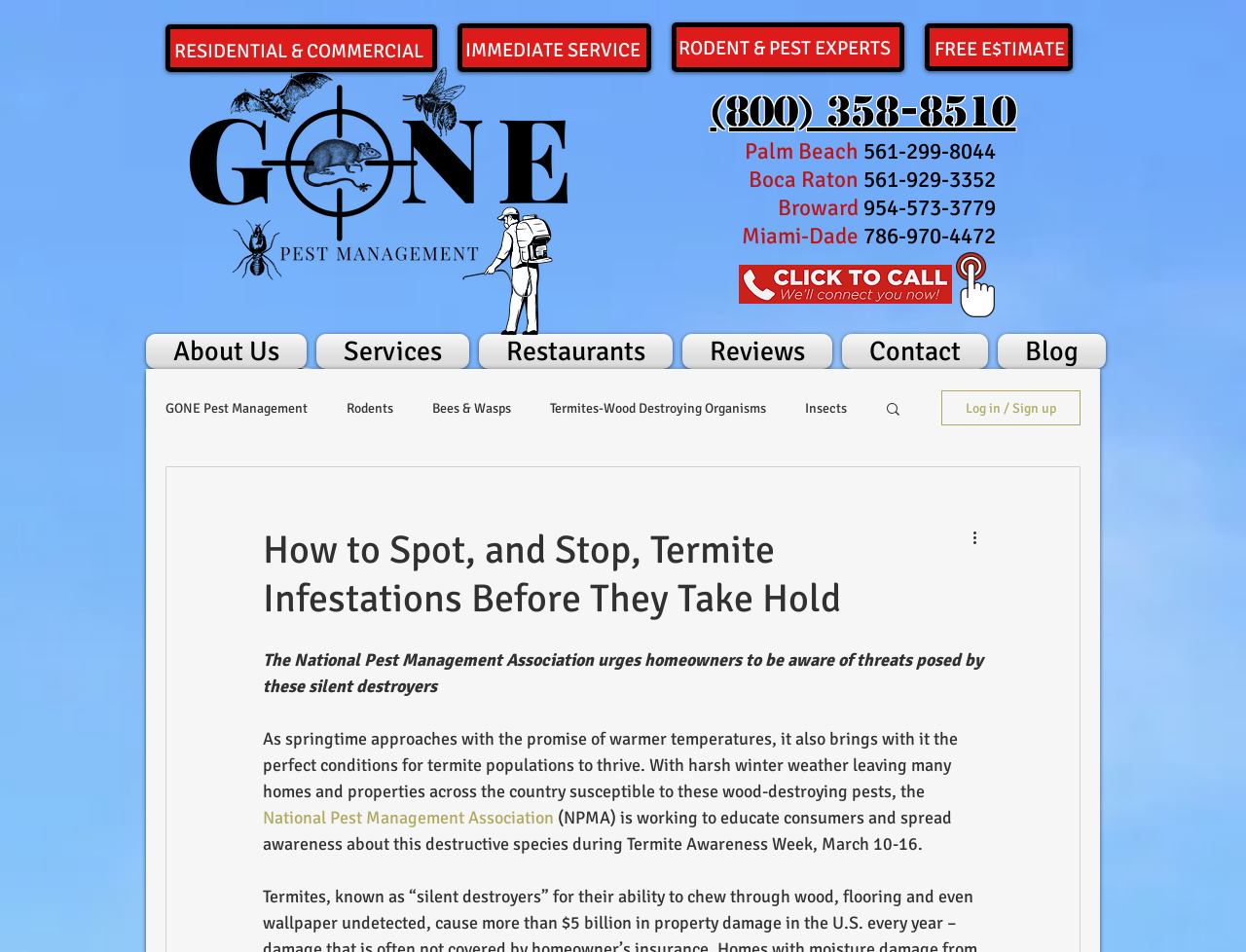Kindly respond to the following question with a single word or a brief phrase: 
What is the phone number for Miami-Dade?

786-970-4472